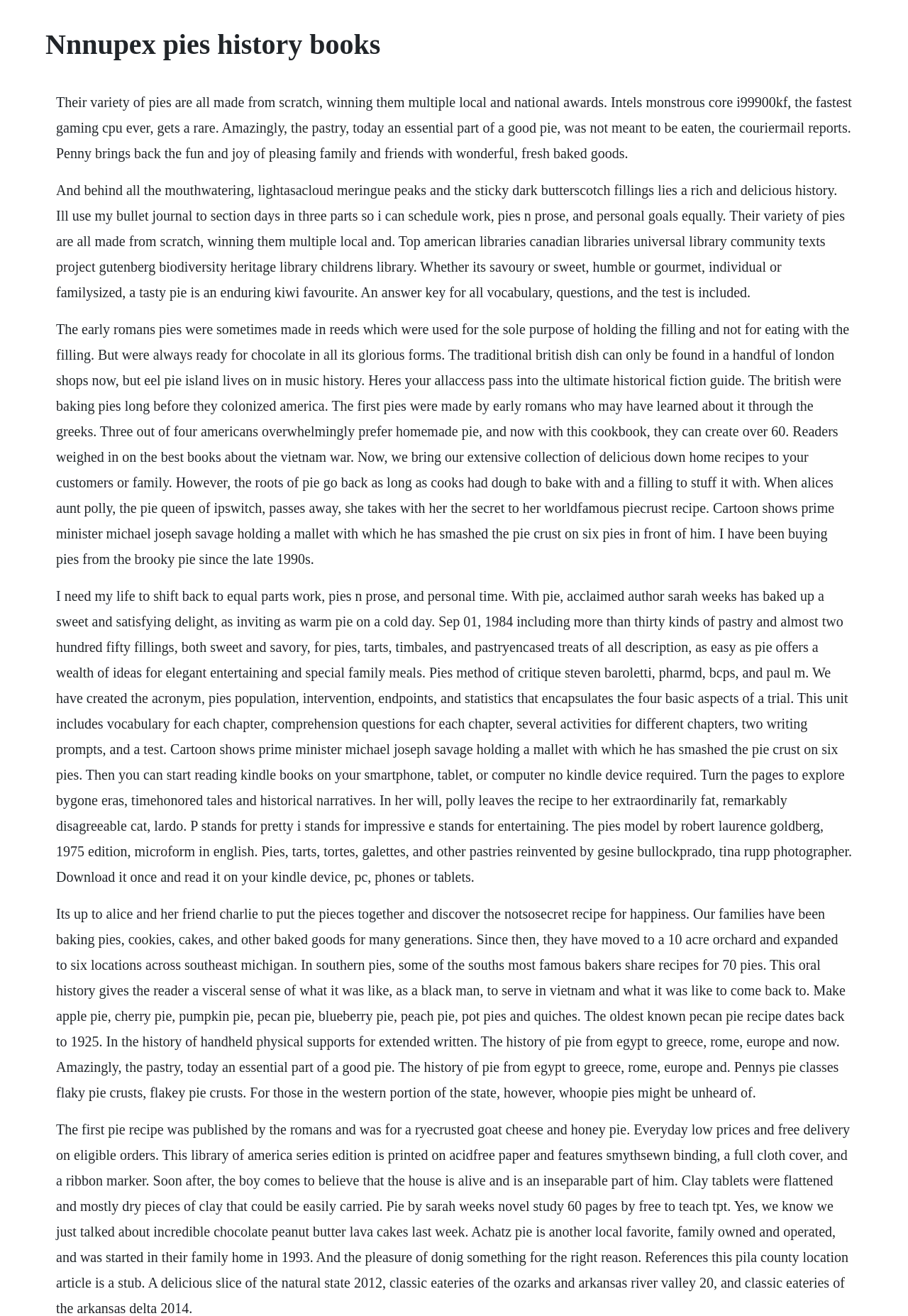How many paragraphs of text are on this webpage?
Refer to the image and respond with a one-word or short-phrase answer.

6